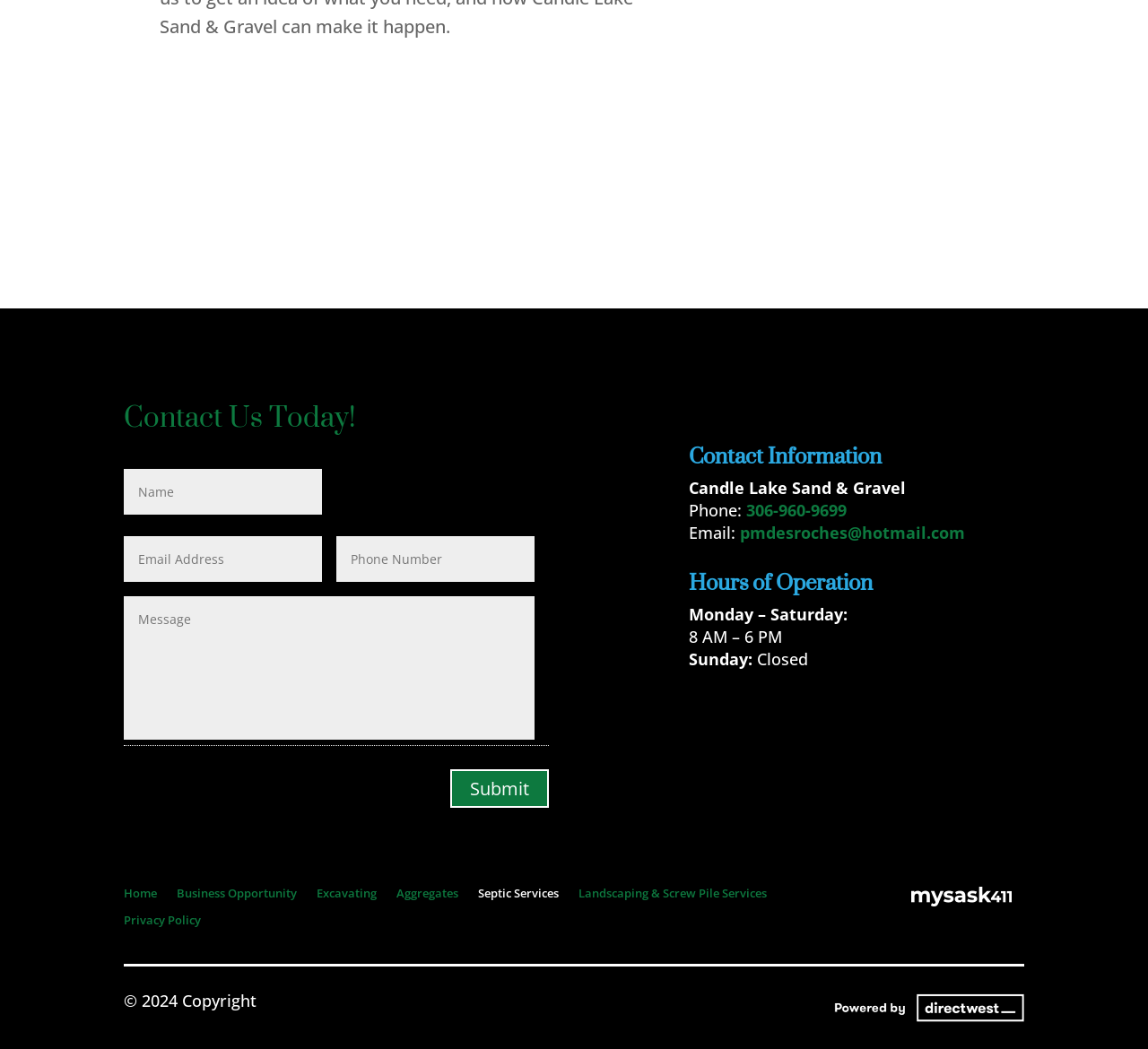From the element description: "Landscaping & Screw Pile Services", extract the bounding box coordinates of the UI element. The coordinates should be expressed as four float numbers between 0 and 1, in the order [left, top, right, bottom].

[0.504, 0.845, 0.668, 0.864]